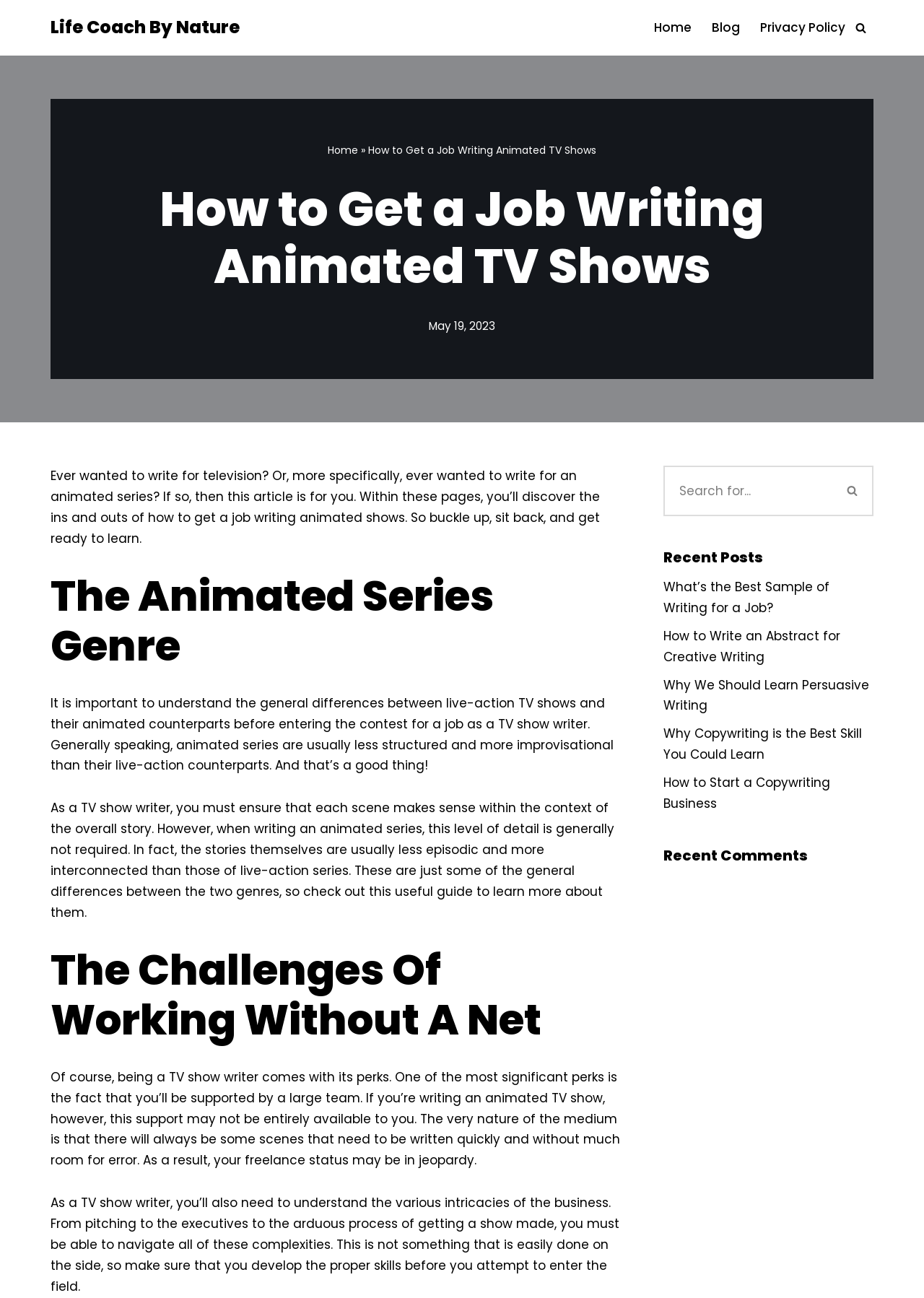Refer to the image and answer the question with as much detail as possible: What is the name of the website?

I determined the name of the website by looking at the link element with the text 'Life Coach By Nature' at the top of the webpage, which is likely to be the website's title or name.